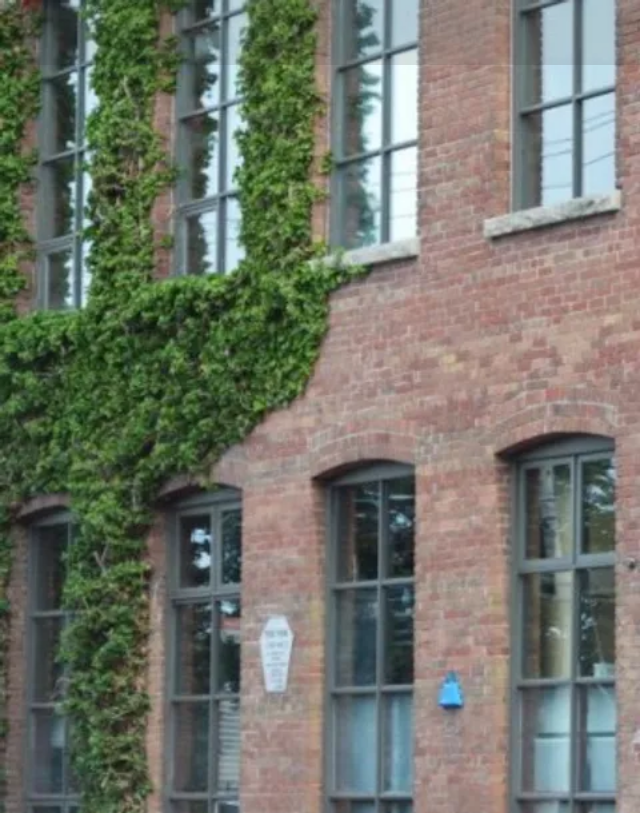Give a thorough and detailed caption for the image.

The image captures a section of a brick building adorned with lush greenery. Ivy climbs along the surface, framing several large, arched windows, which reflect the surrounding environment. The warm tones of the red bricks contrast beautifully with the vibrant green of the leaves. To the right, a blue object, likely a decorative feature or signage, adds a pop of color and interest. This charming architectural detail hints at a blend of nature and urban life, showcasing a unique balance between human-made structures and the organic beauty of plants. The setting suggests a welcoming atmosphere, possibly indicative of a creative space or community hub.